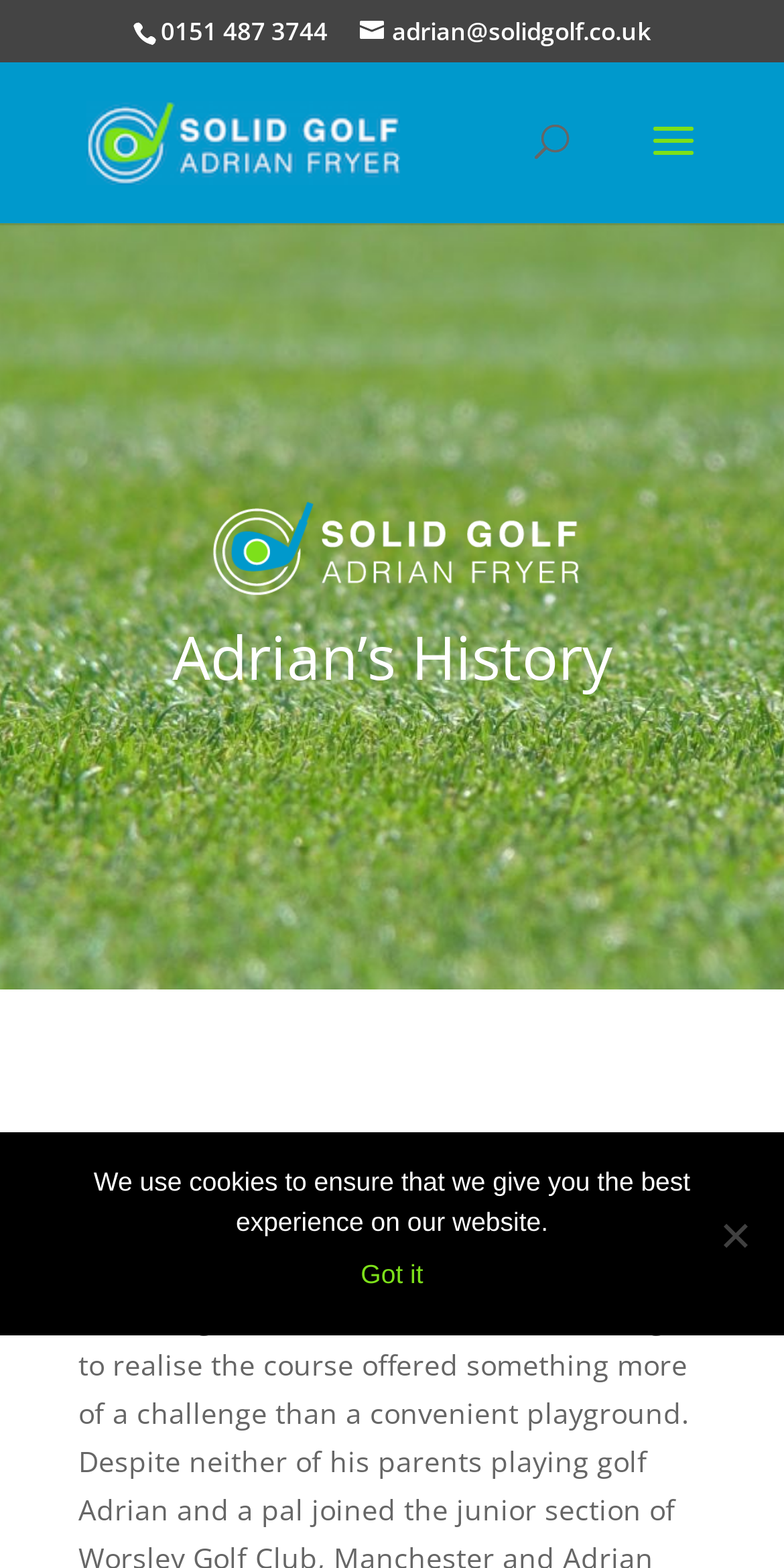Identify the coordinates of the bounding box for the element described below: "Got it". Return the coordinates as four float numbers between 0 and 1: [left, top, right, bottom].

[0.46, 0.8, 0.54, 0.826]